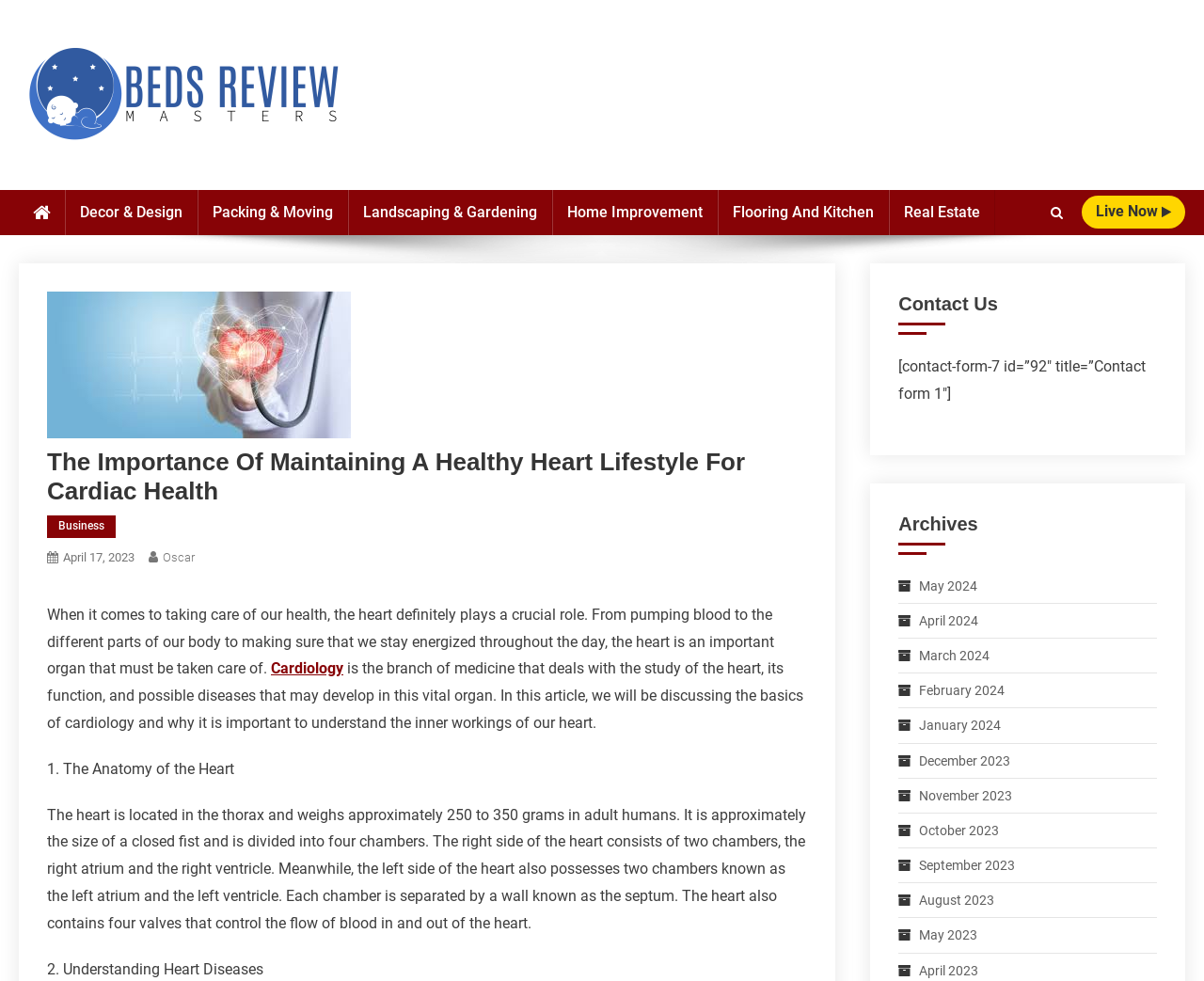What is the weight of the heart in adult humans?
Analyze the image and provide a thorough answer to the question.

The weight of the heart in adult humans can be found in the article, where it says 'The heart is located in the thorax and weighs approximately 250 to 350 grams in adult humans.'